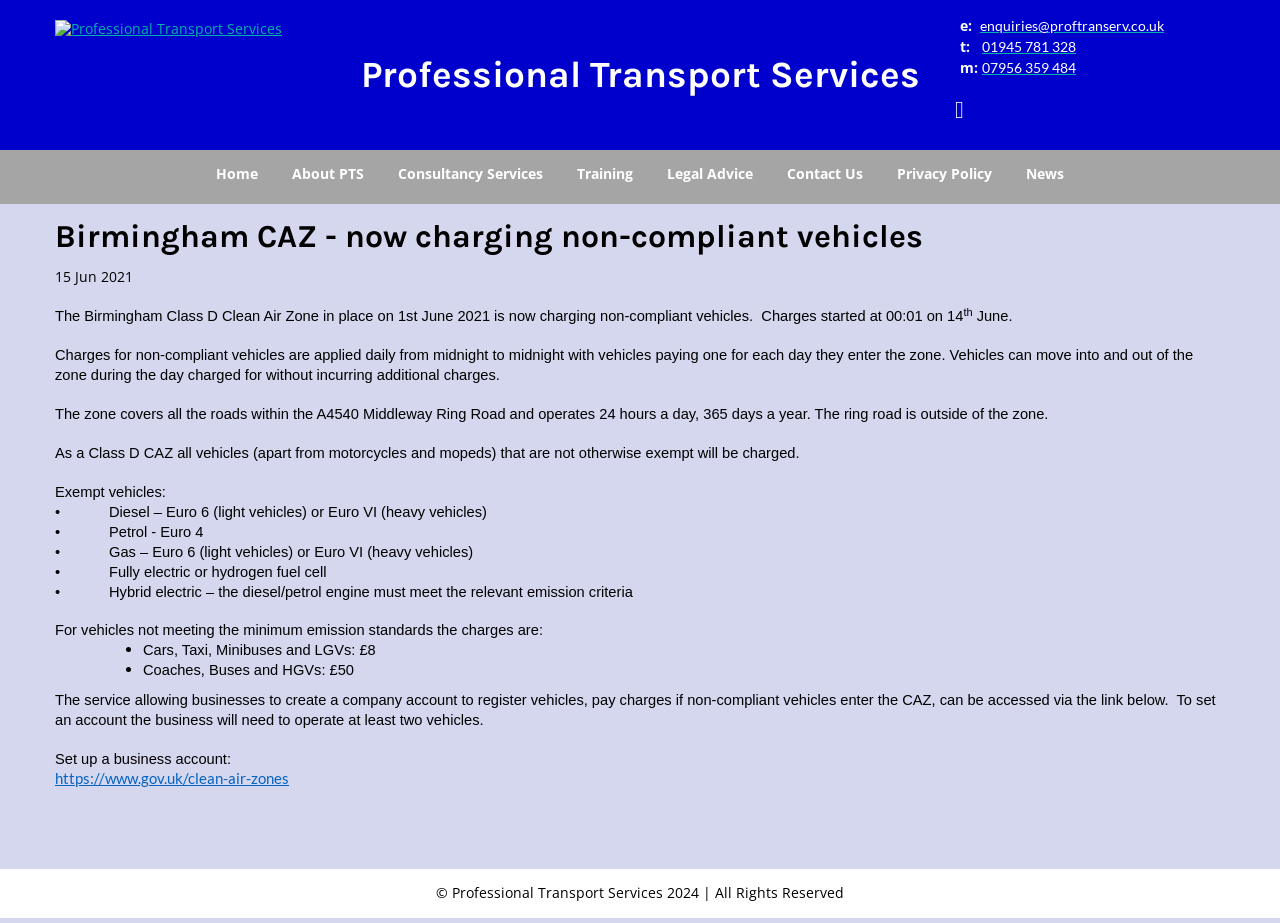Please identify the bounding box coordinates of the area I need to click to accomplish the following instruction: "Go to Home page".

[0.157, 0.163, 0.213, 0.216]